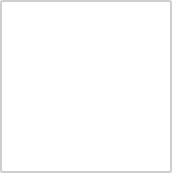What is the atmosphere of the event?
Relying on the image, give a concise answer in one word or a brief phrase.

Vibrant and engaging